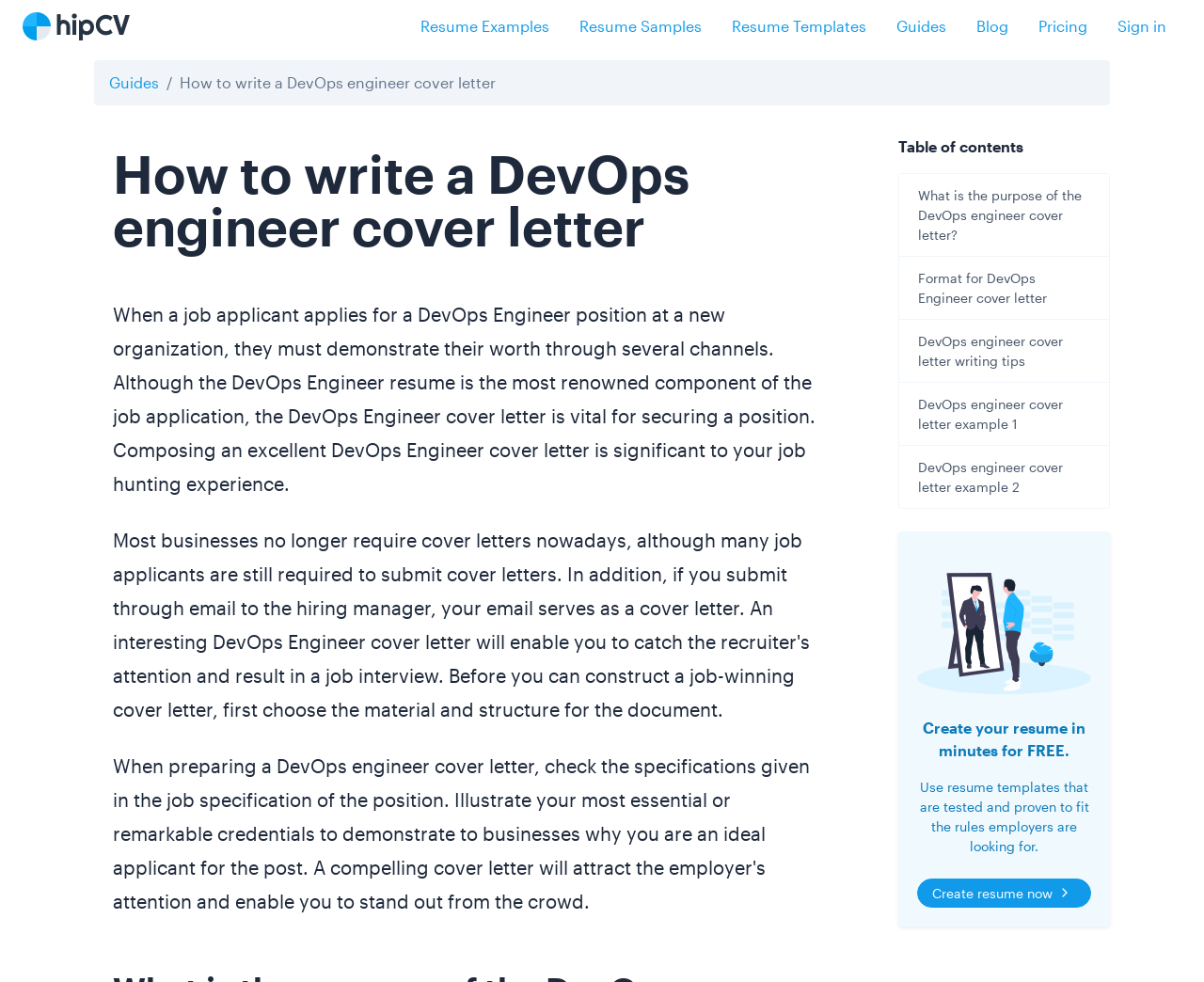Determine the bounding box coordinates of the region to click in order to accomplish the following instruction: "Read the 'How to write a DevOps engineer cover letter' heading". Provide the coordinates as four float numbers between 0 and 1, specifically [left, top, right, bottom].

[0.094, 0.149, 0.684, 0.257]